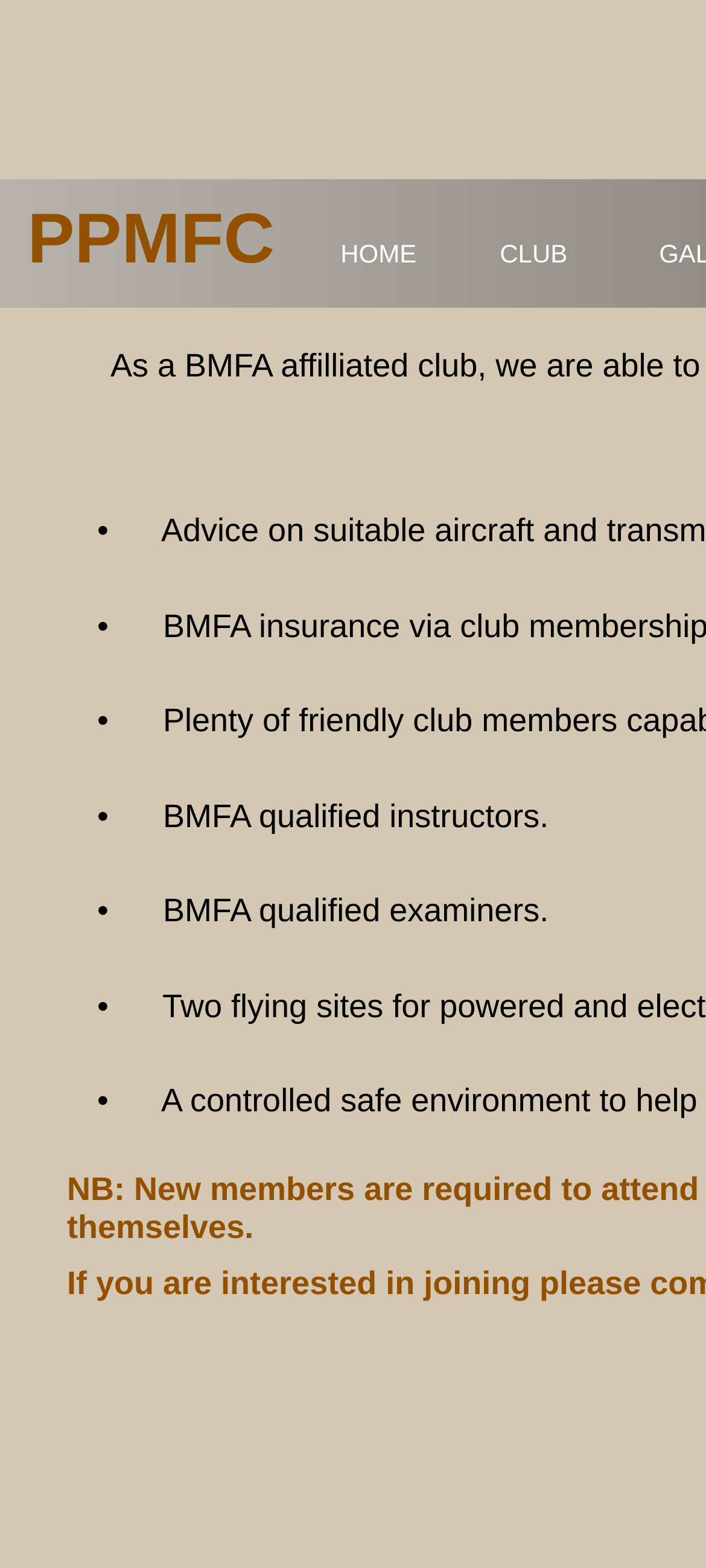Elaborate on the information and visuals displayed on the webpage.

The webpage appears to be related to PPMFC, with a prominent title "PPMFC" at the top left corner. Below the title, there are two links, "HOME" and "CLUB", positioned side by side, with "HOME" on the left and "CLUB" on the right.

Further down, there are several sections of text, each preceded by a bullet point ("•"). The first section reads "BMFA qualified instructors." and is located in the middle of the page. Below this section, there is another section with the same bullet point, which reads "BMFA qualified examiners.". These sections are stacked vertically, with the second section positioned directly below the first one.

There are also several instances of whitespace characters scattered throughout the page, which do not appear to contain any meaningful information.